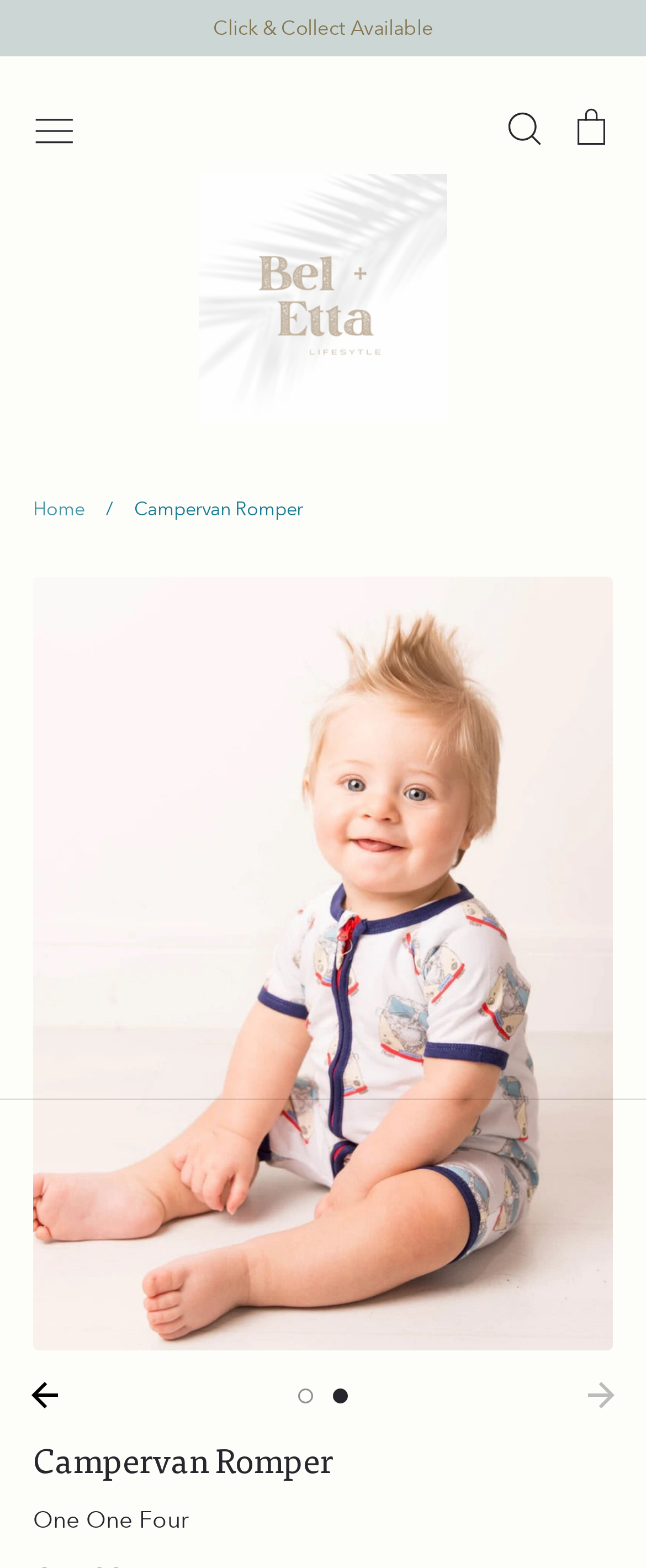Please identify the bounding box coordinates of the clickable area that will allow you to execute the instruction: "Click the campervan romper link".

[0.138, 0.318, 0.469, 0.333]